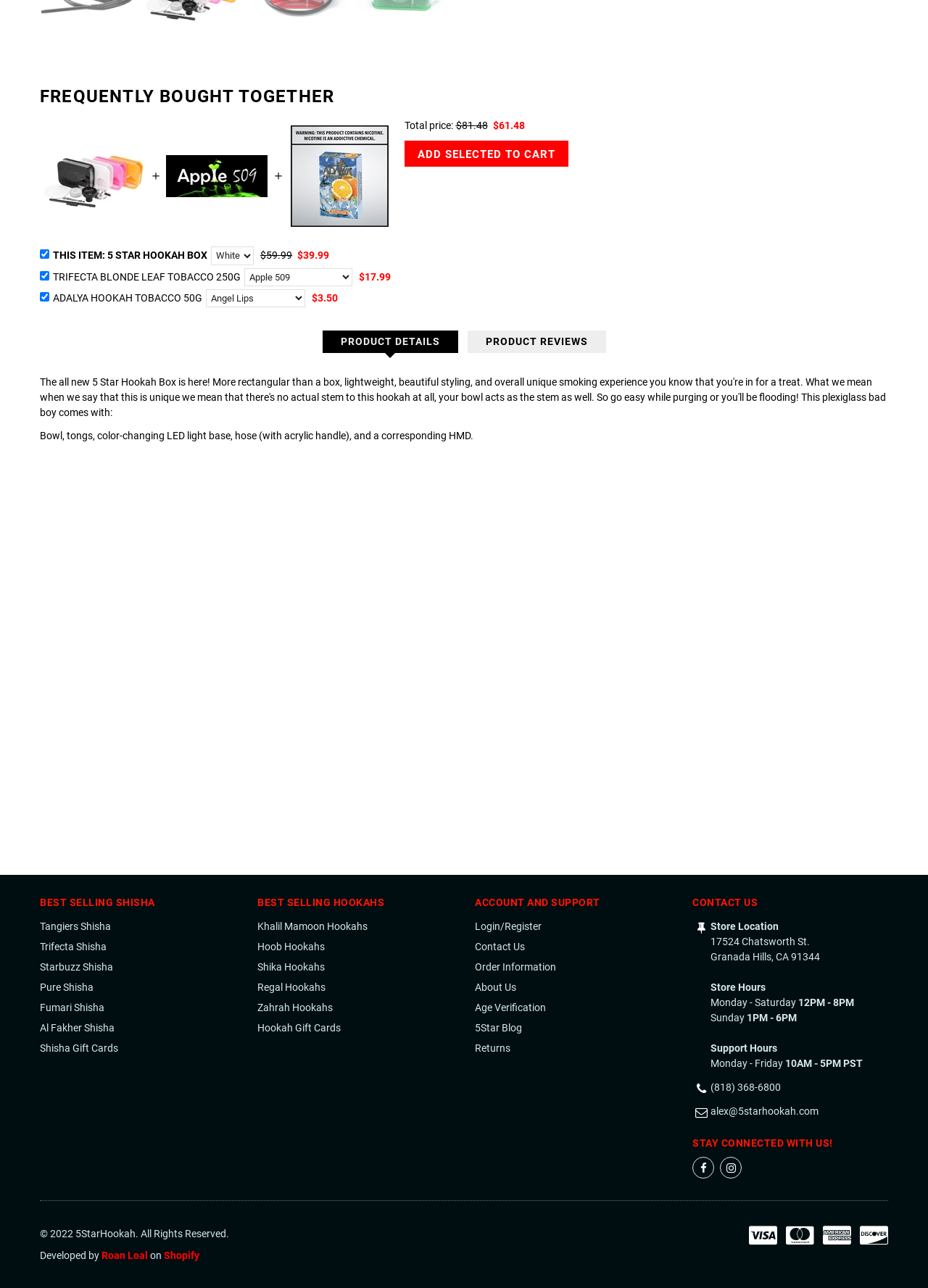Predict the bounding box of the UI element based on this description: "Order Information".

[0.512, 0.746, 0.599, 0.755]